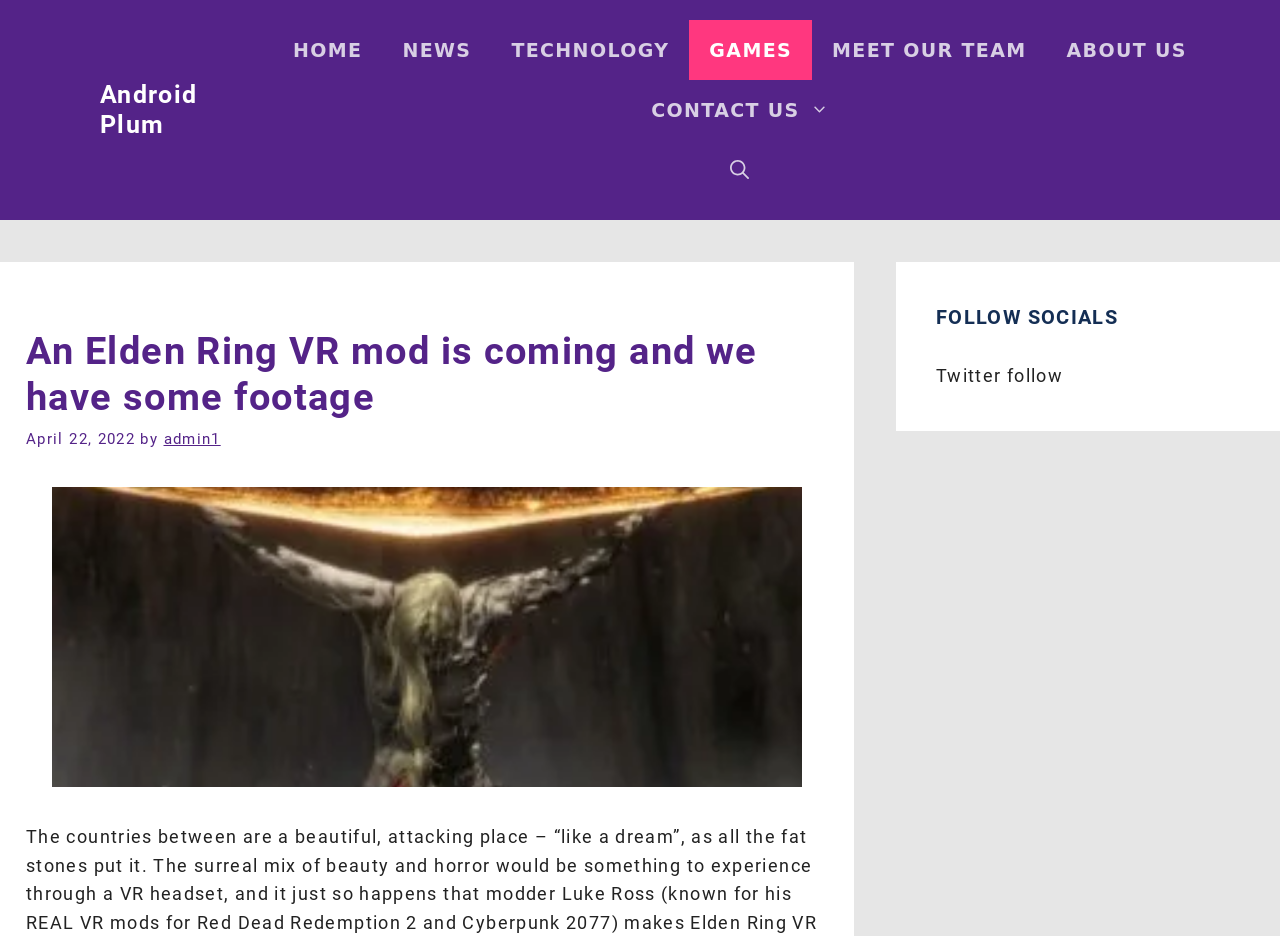Please identify the bounding box coordinates of the element's region that should be clicked to execute the following instruction: "follow socials". The bounding box coordinates must be four float numbers between 0 and 1, i.e., [left, top, right, bottom].

[0.731, 0.323, 0.969, 0.355]